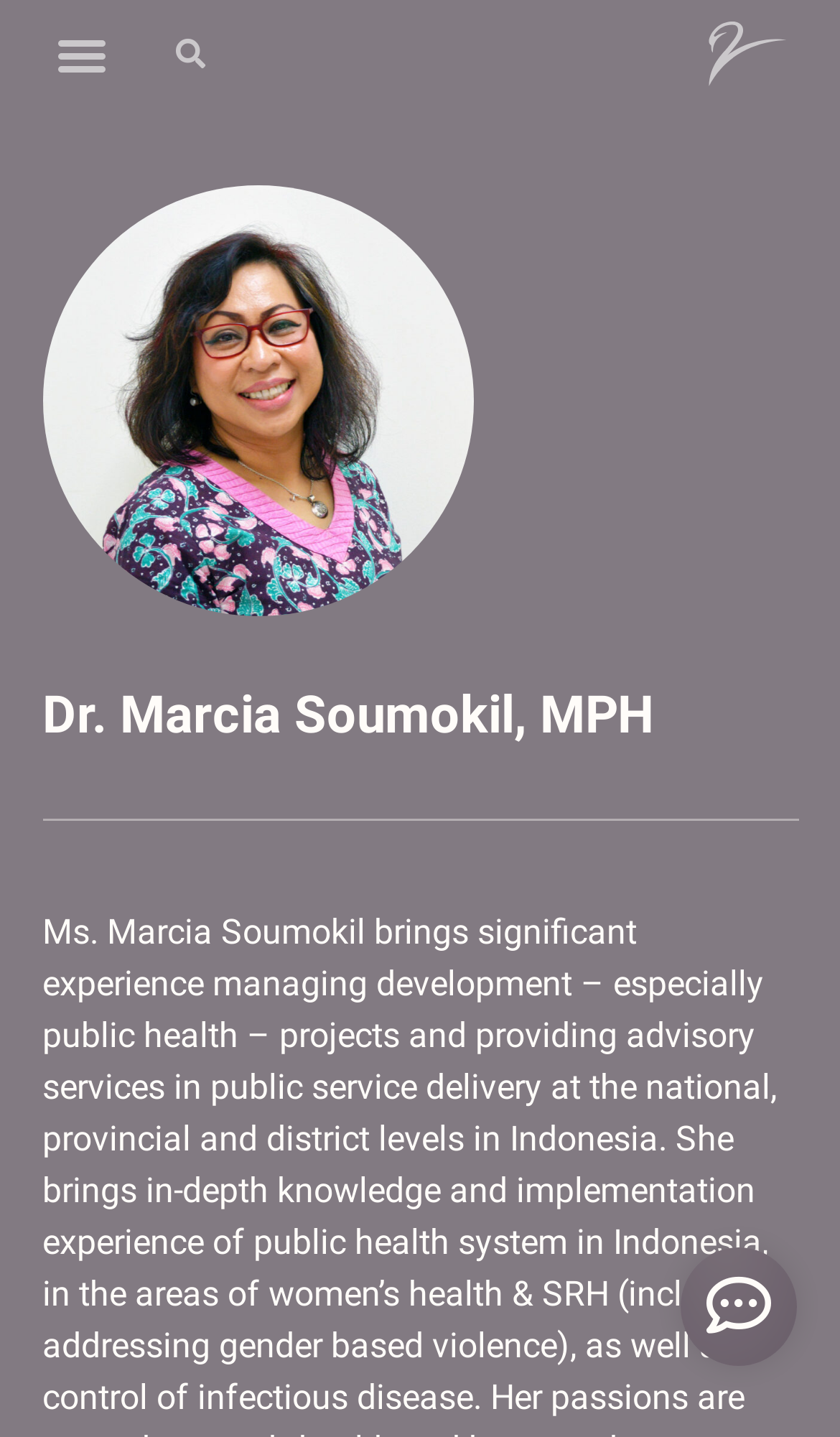What is the purpose of the image on the top right corner?
Using the image, elaborate on the answer with as much detail as possible.

I found an image element on the top right corner of the webpage, but there is no descriptive text or alt text associated with it, so I couldn't determine its purpose.